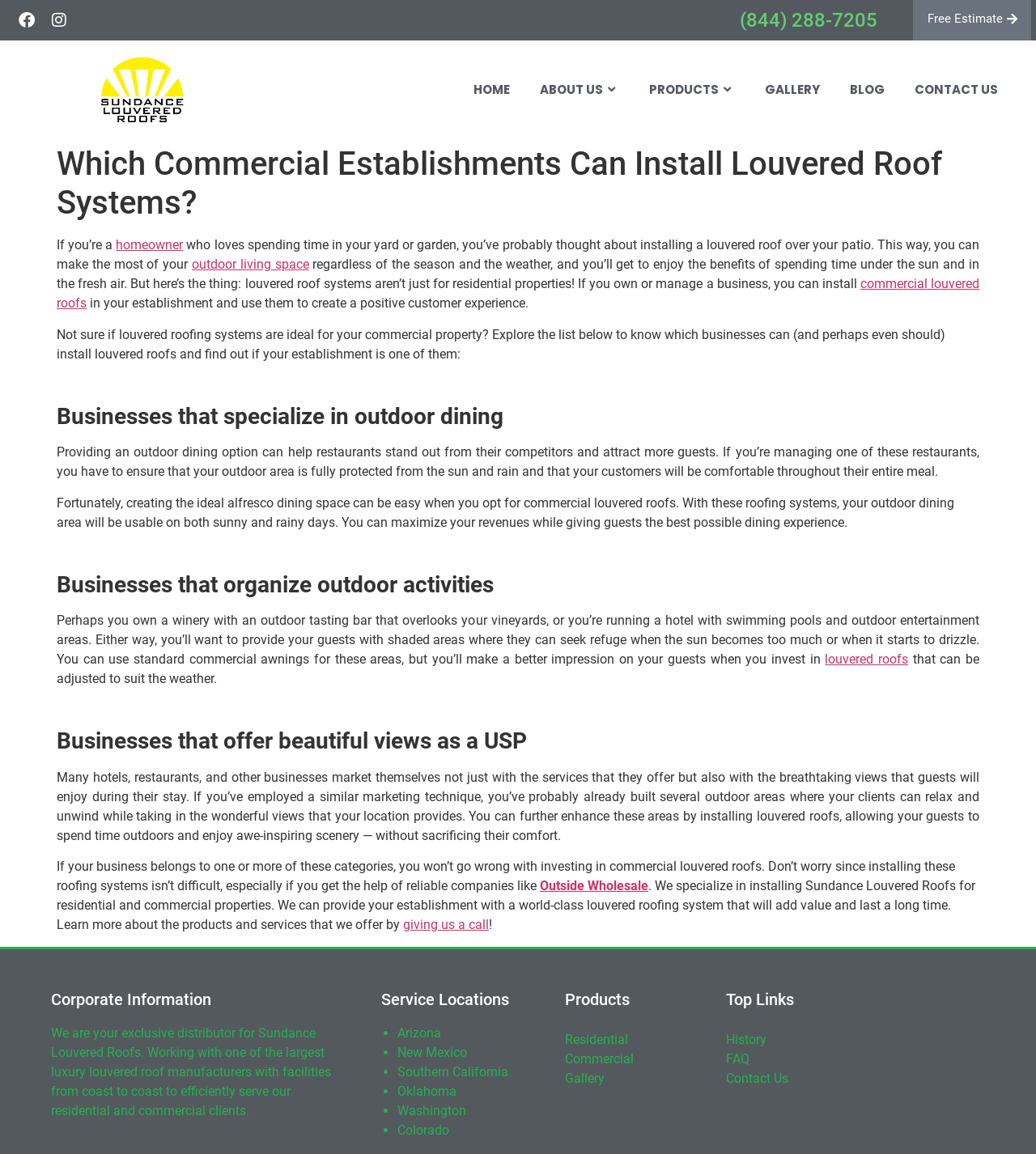Find the bounding box coordinates of the element to click in order to complete the given instruction: "Click on Facebook link."

[0.018, 0.011, 0.034, 0.025]